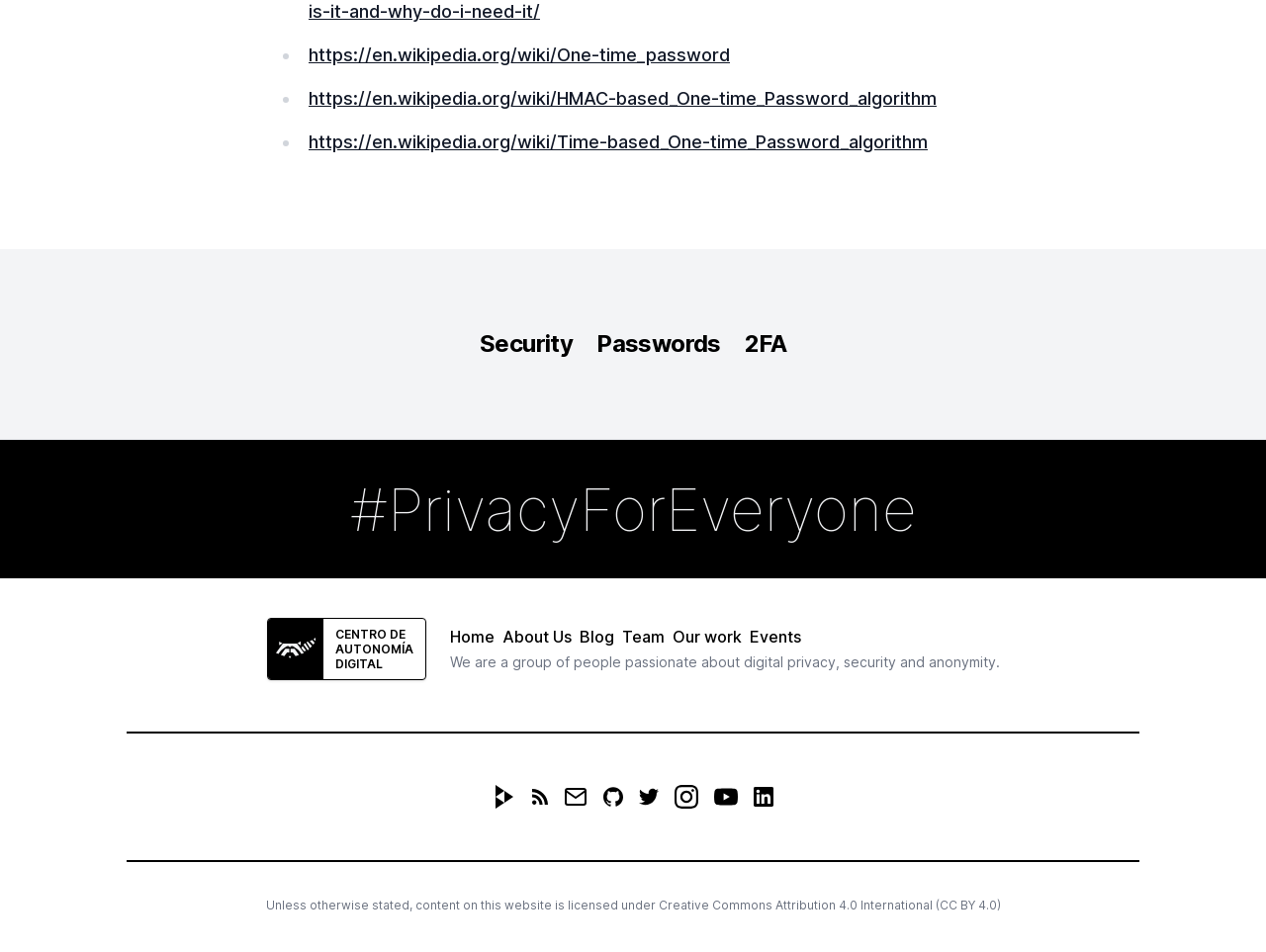What is the name of the organization?
Please give a detailed and elaborate answer to the question based on the image.

I found the answer by looking at the link with the text 'CENTRO DE AUTONOMÍA DIGITAL' which is located below the heading '#PrivacyForEveryone'.